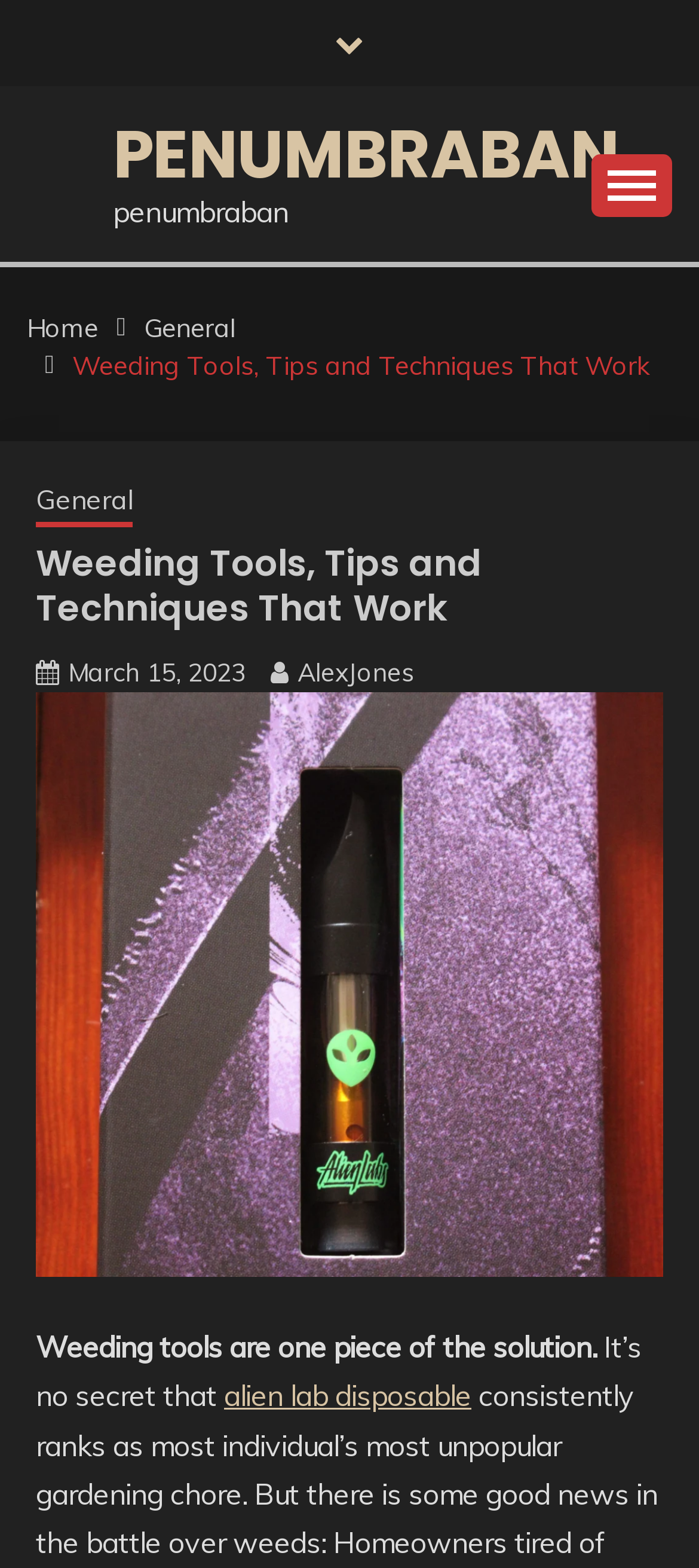Could you highlight the region that needs to be clicked to execute the instruction: "Click the 'alien lab disposable' link"?

[0.321, 0.879, 0.674, 0.902]